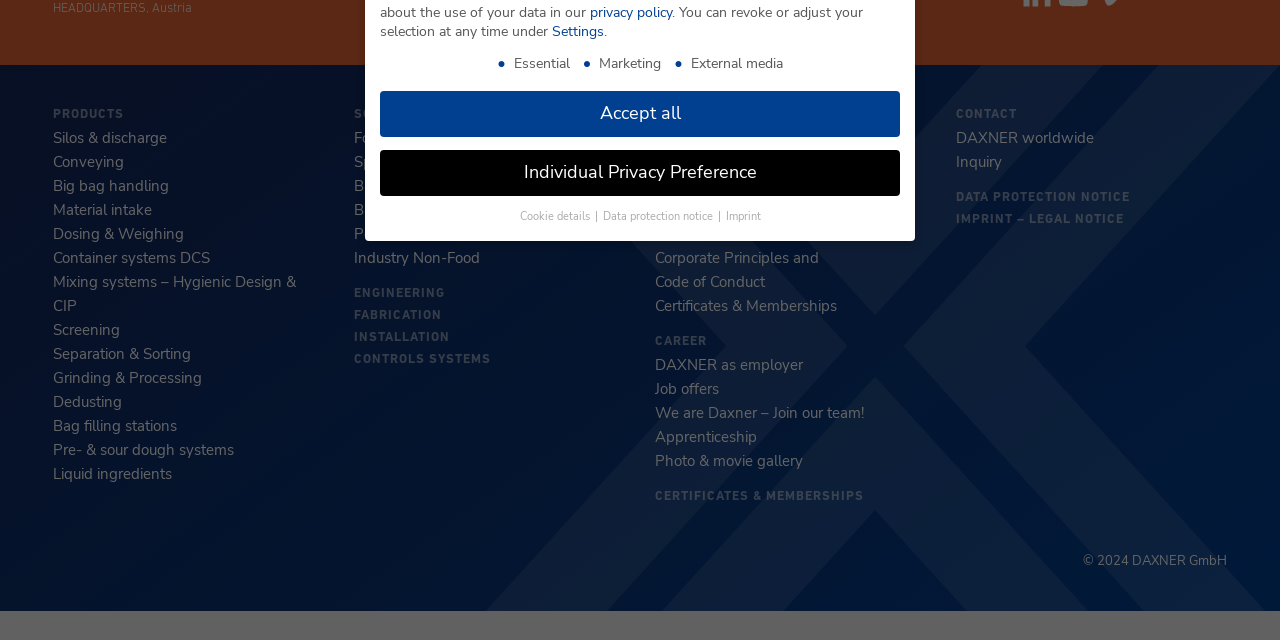Identify the bounding box of the HTML element described as: "Bakery & pastry ingredients".

[0.277, 0.272, 0.422, 0.31]